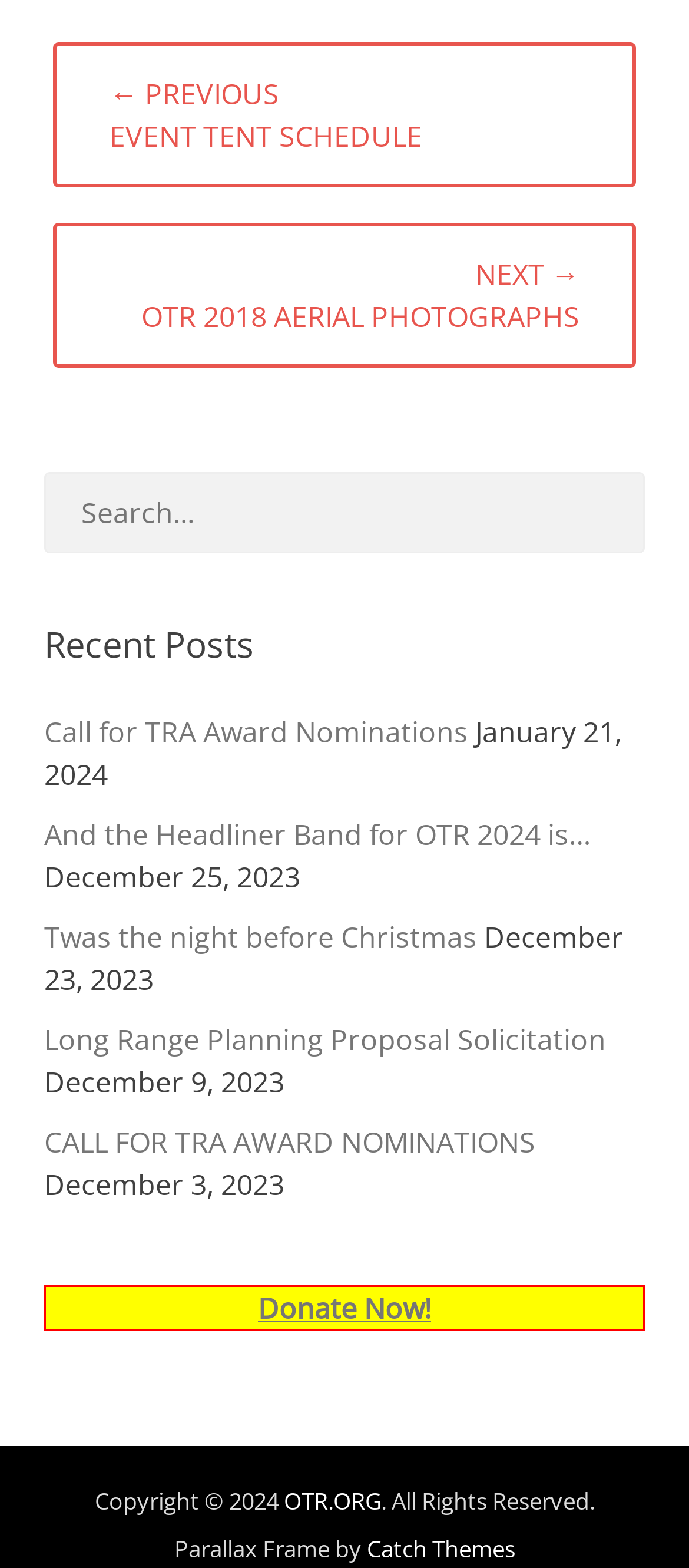What is the purpose of the 'Donate Now!' button?
Refer to the screenshot and respond with a concise word or phrase.

To donate to OTR